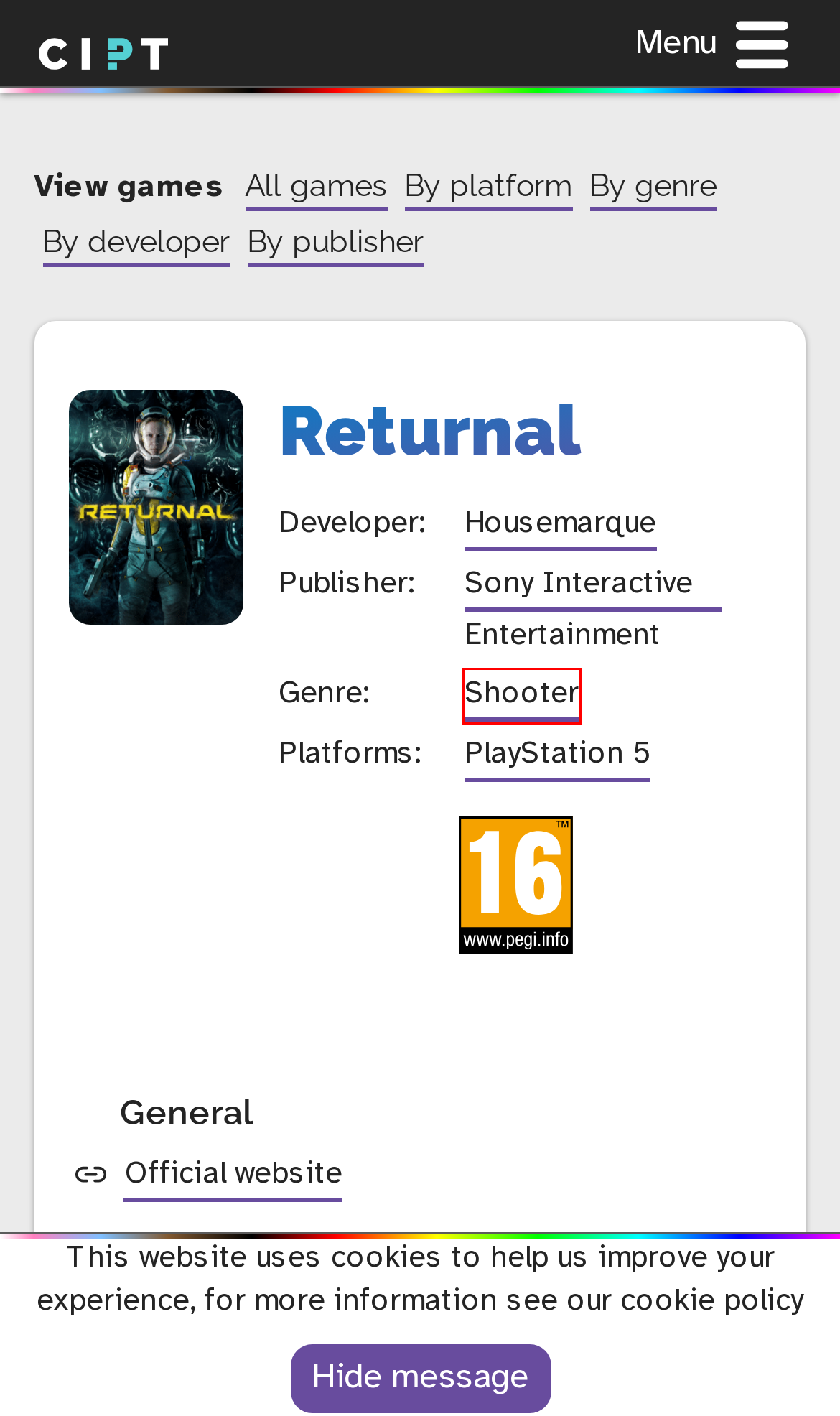Look at the given screenshot of a webpage with a red rectangle bounding box around a UI element. Pick the description that best matches the new webpage after clicking the element highlighted. The descriptions are:
A. Games Codex: Housemarque - Can I Play That?
B. Can I Play That? - For Disabled Gamers, By Disabled Gamers
C. Games Codex: PlayStation 5 - Can I Play That?
D. Cookie Policy - Can I Play That?
E. | Pegi Public Site
F. GAConf 2020 Saw Over 1200 Registrations, Talks Now Available Online
G. Games Codex: Shooter - Can I Play That?
H. Games Codex: Sony Interactive Entertainment - Can I Play That?

G